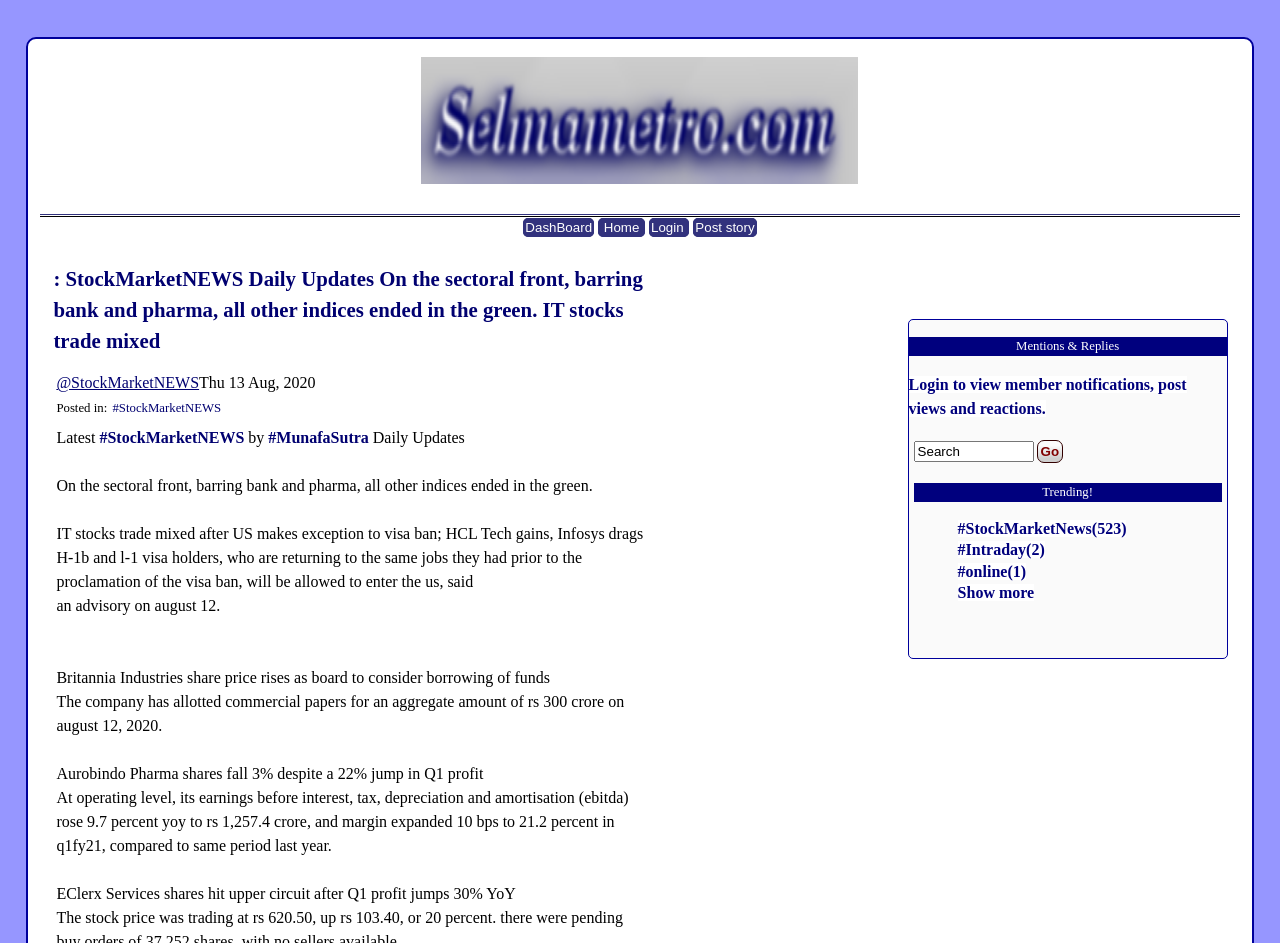Given the content of the image, can you provide a detailed answer to the question?
What is the main topic of the webpage?

The main topic of the webpage is StockMarketNEWS, which can be inferred from the heading ': StockMarketNEWS Daily Updates On the sectoral front, barring bank and pharma, all other indices ended in the green. IT stocks trade mixed'.